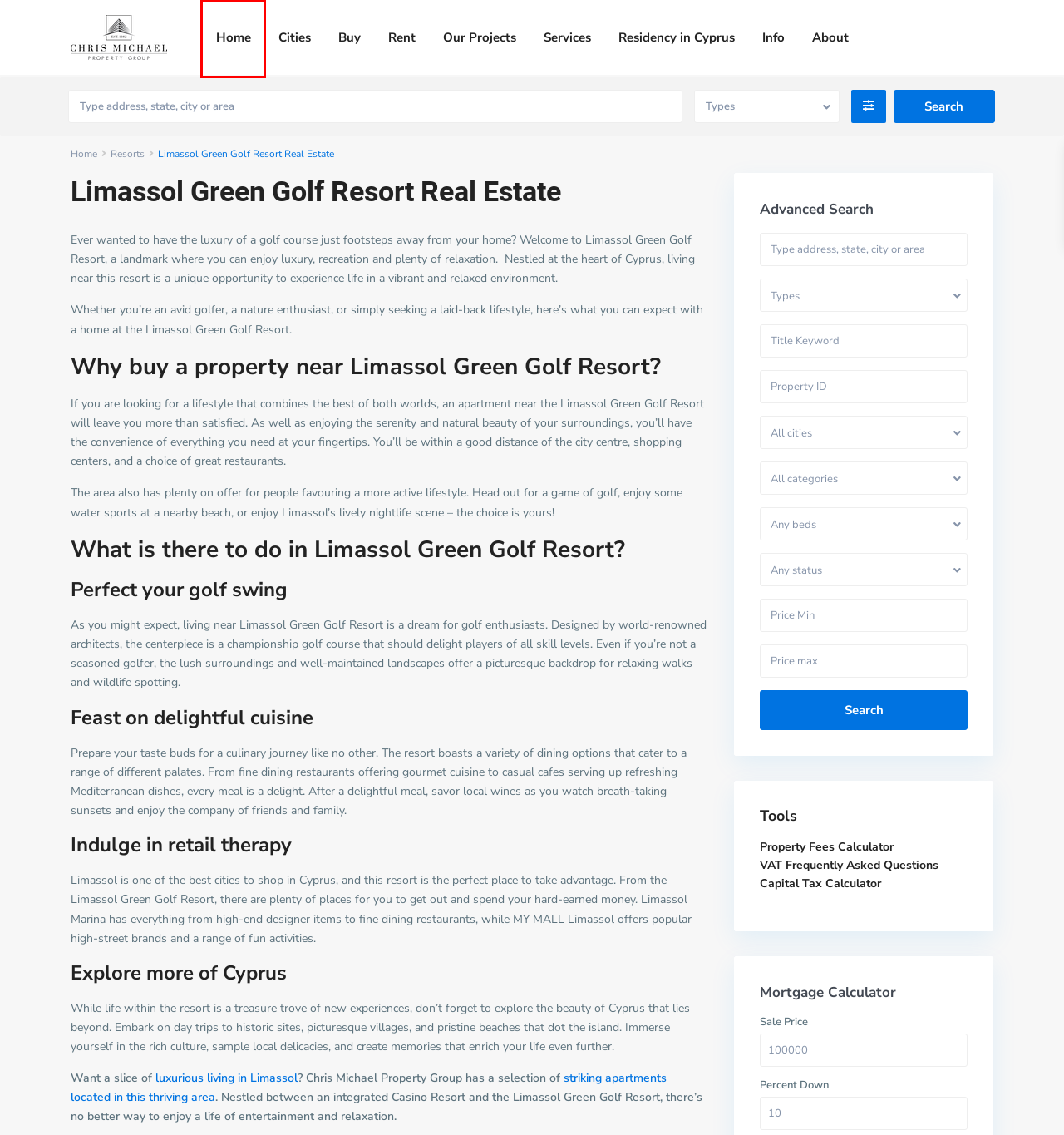You are provided with a screenshot of a webpage that includes a red rectangle bounding box. Please choose the most appropriate webpage description that matches the new webpage after clicking the element within the red bounding box. Here are the candidates:
A. Advanced Search | Chris Michael
B. Properties for sale in Limassol Cyprus | Chris Michael
C. VAT Frequently Asked Questions | Chris Michael
D. Cyprus Real Estate | Buy Properties in Cyprus | Chris Michael
E. Limassol Property Residential Development with Apartments
F. Cyprus capital gains tax calculator | Chris Michael
G. Property Fees Calculator | Chris Michael
H. Resorts | Chris Michael

D